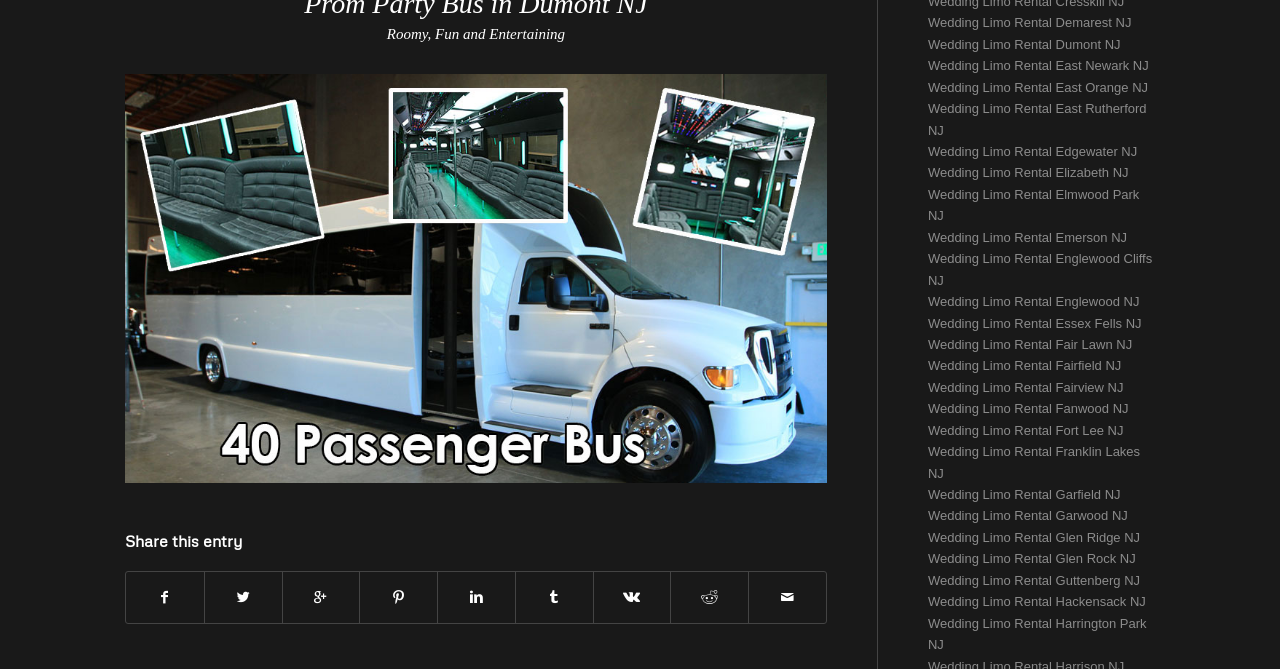Specify the bounding box coordinates of the element's region that should be clicked to achieve the following instruction: "View Wedding Limo Rental Demarest NJ". The bounding box coordinates consist of four float numbers between 0 and 1, in the format [left, top, right, bottom].

[0.725, 0.023, 0.884, 0.045]